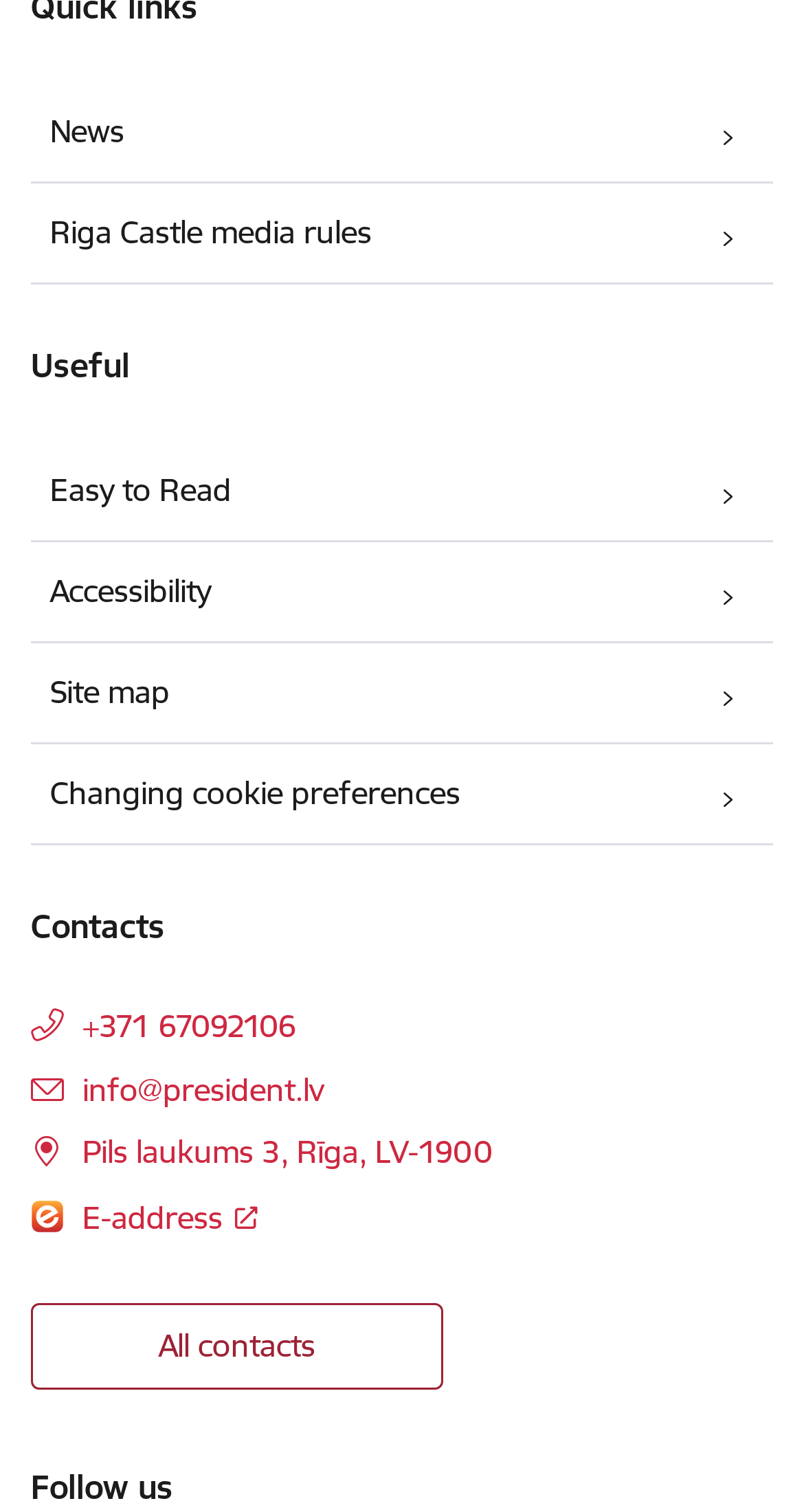Can you find the bounding box coordinates of the area I should click to execute the following instruction: "Go to News page"?

[0.038, 0.071, 0.962, 0.103]